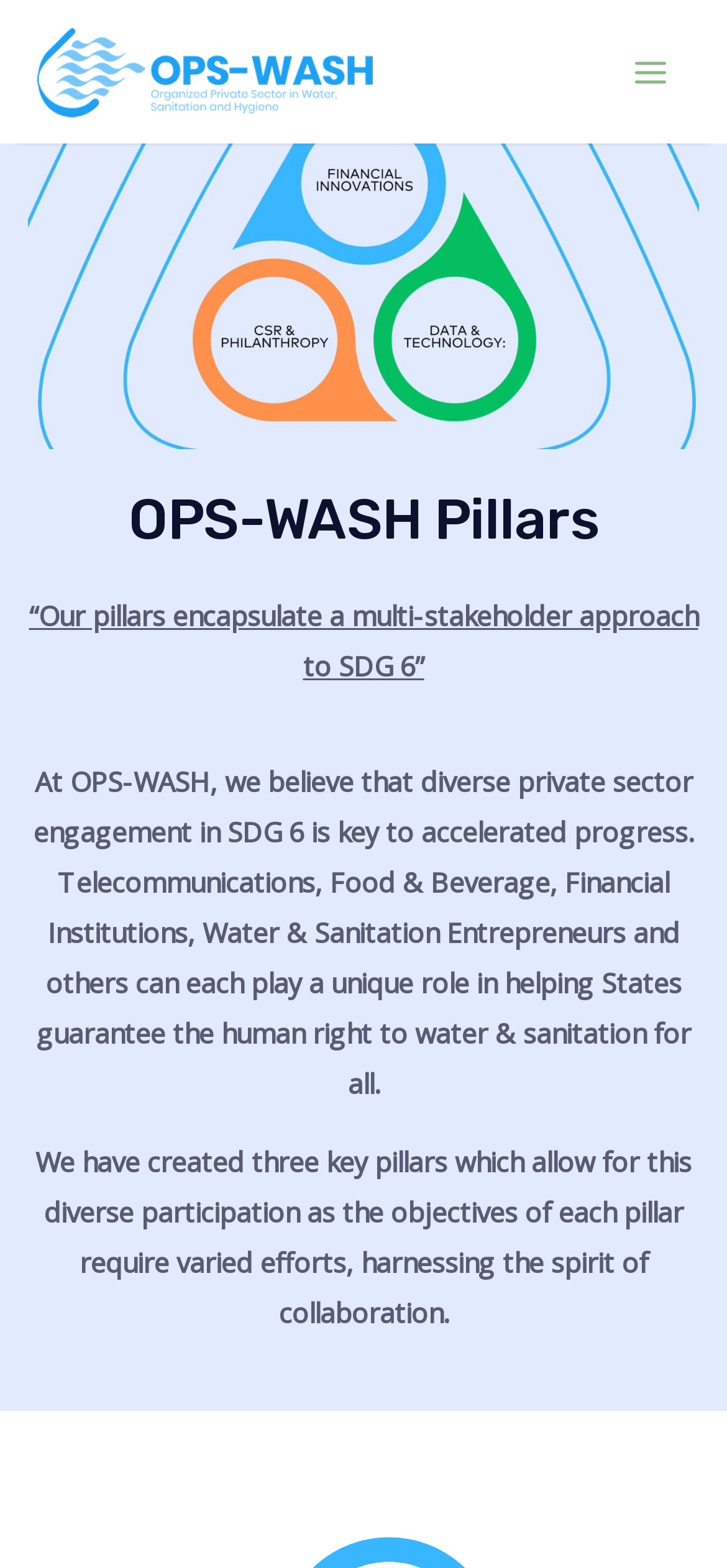What is the purpose of OPS-WASH pillars?
Please use the visual content to give a single word or phrase answer.

Diverse participation